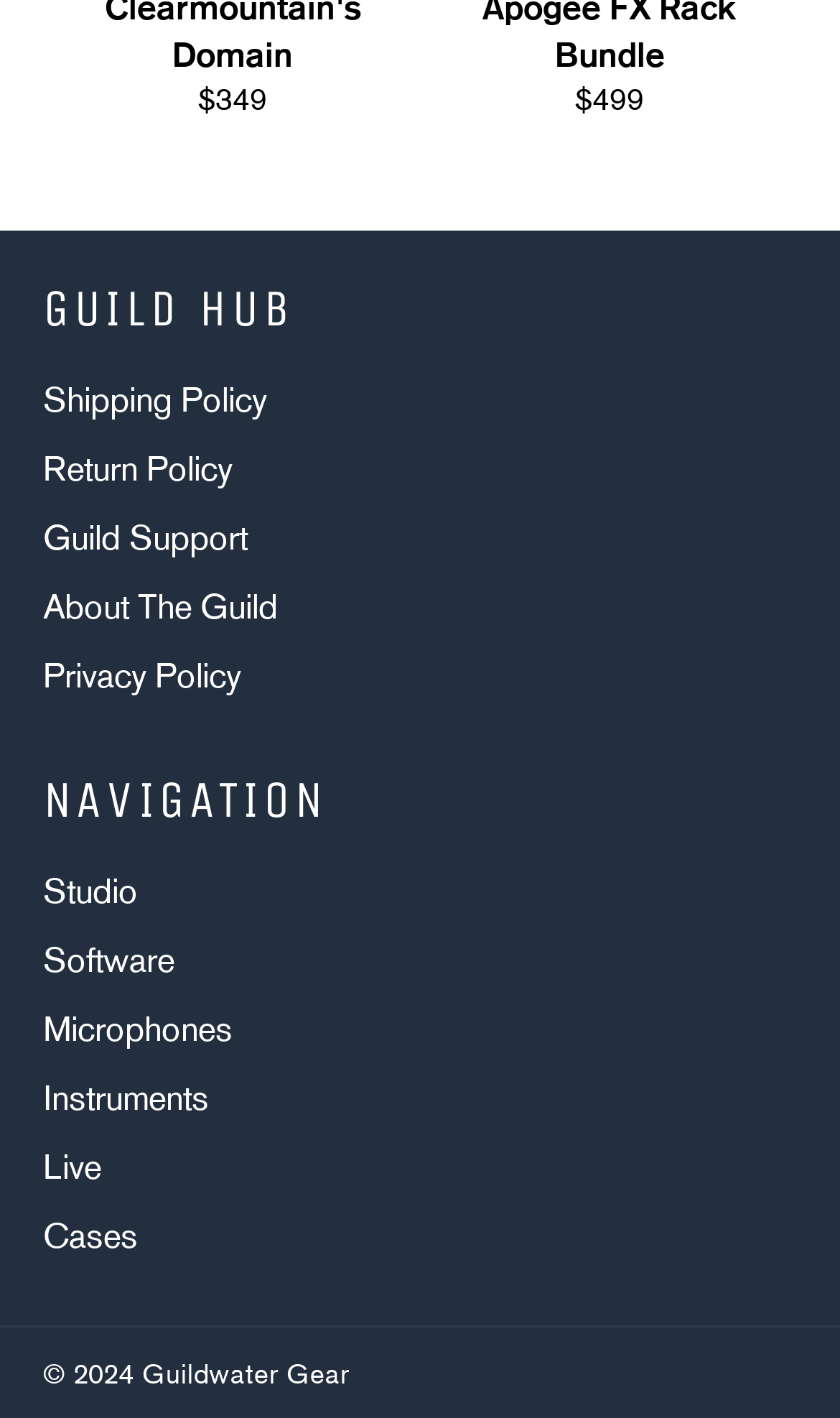Please determine the bounding box coordinates of the clickable area required to carry out the following instruction: "View shipping policy". The coordinates must be four float numbers between 0 and 1, represented as [left, top, right, bottom].

[0.051, 0.267, 0.318, 0.296]